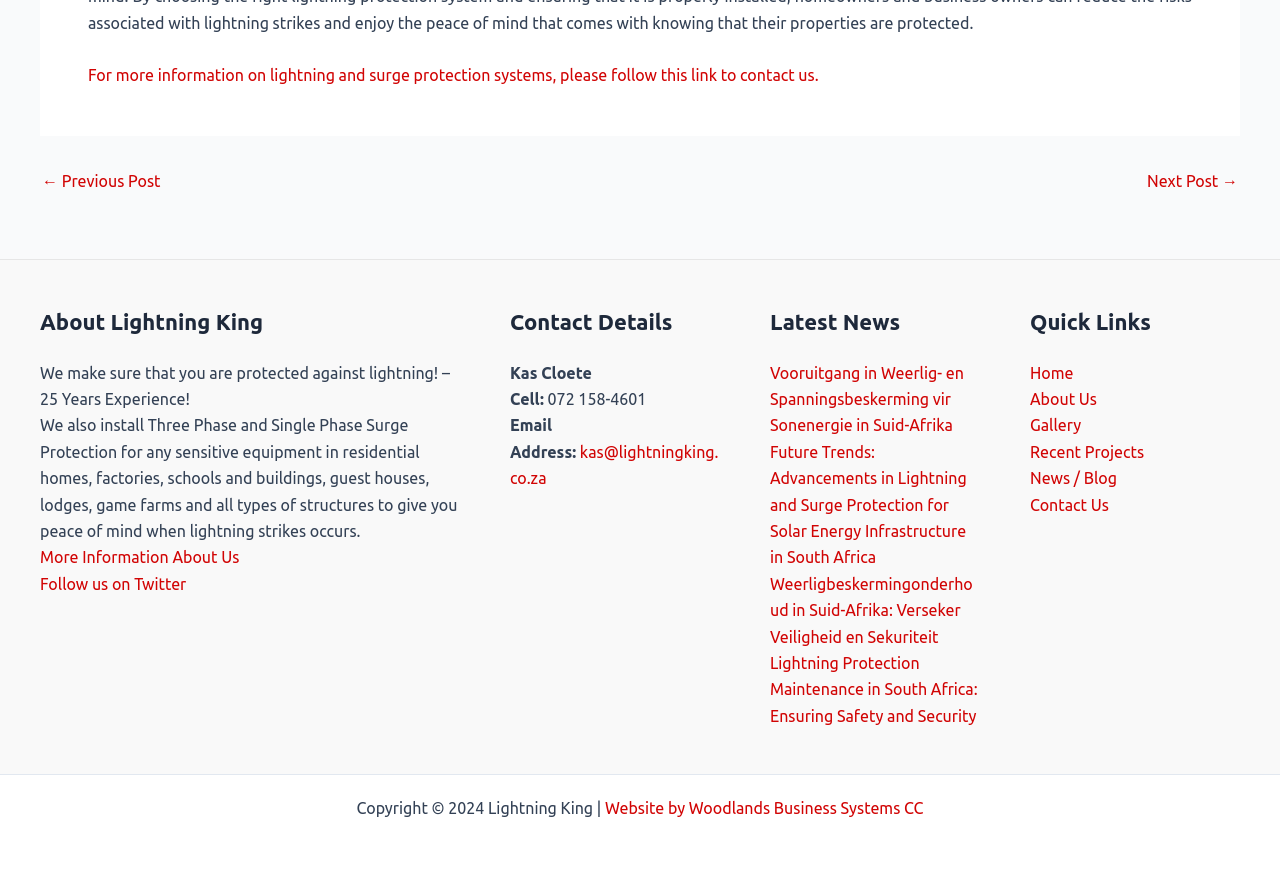Predict the bounding box coordinates of the area that should be clicked to accomplish the following instruction: "Contact us for more information on lightning and surge protection systems". The bounding box coordinates should consist of four float numbers between 0 and 1, i.e., [left, top, right, bottom].

[0.069, 0.074, 0.64, 0.094]